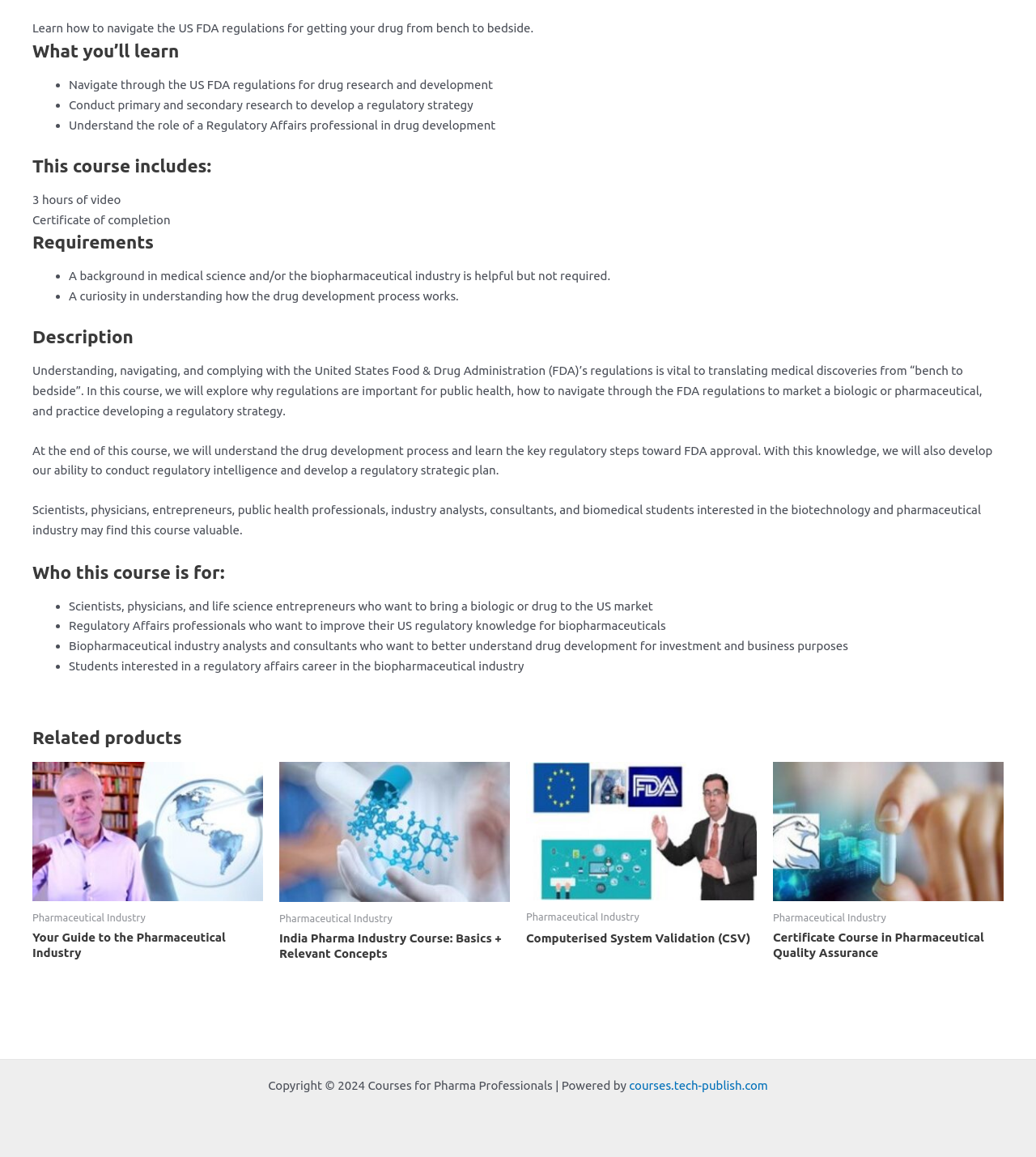Identify the bounding box coordinates of the HTML element based on this description: "who was ogden stiers partner".

None